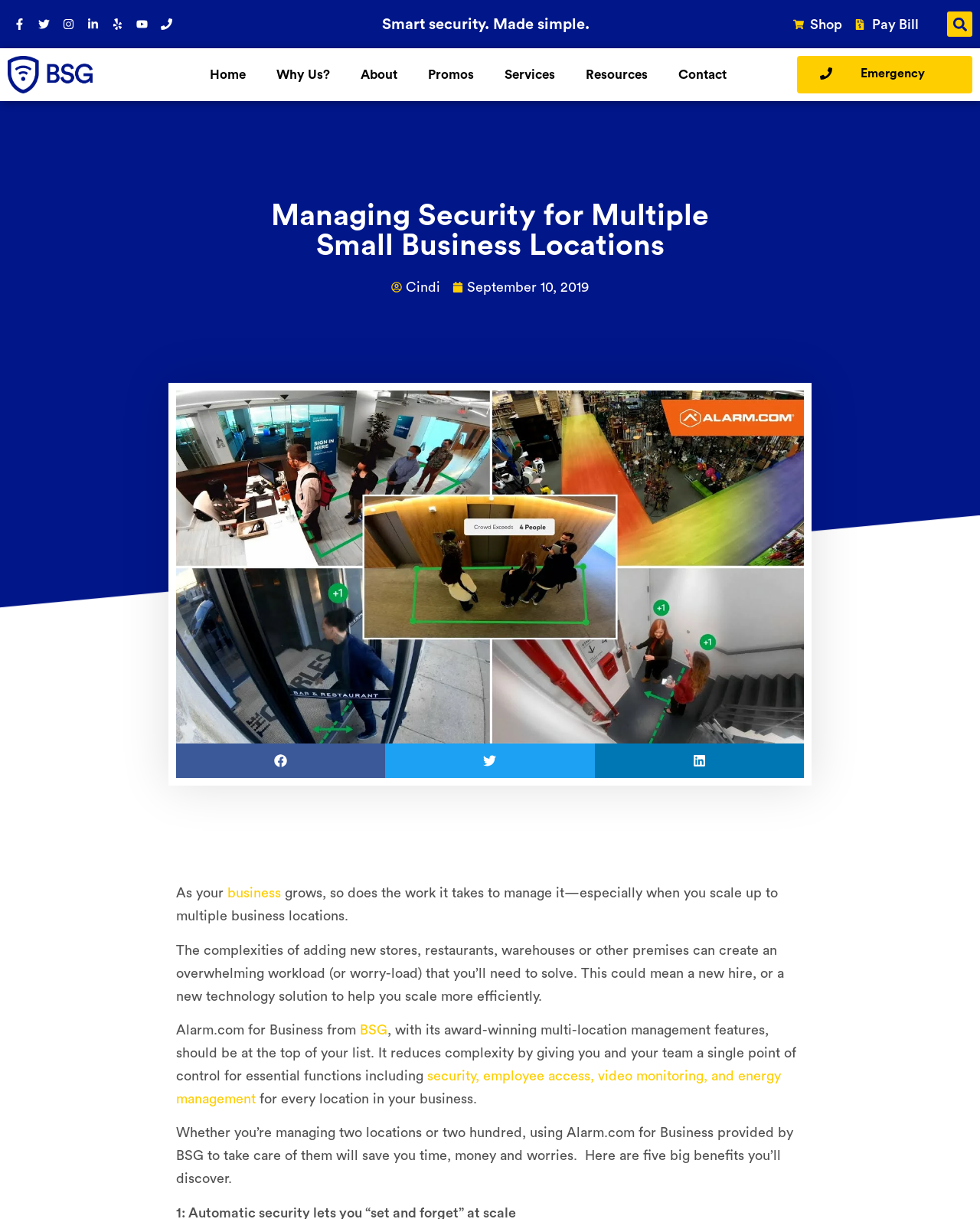Provide the bounding box coordinates for the UI element described in this sentence: "September 10, 2019". The coordinates should be four float values between 0 and 1, i.e., [left, top, right, bottom].

[0.462, 0.226, 0.601, 0.245]